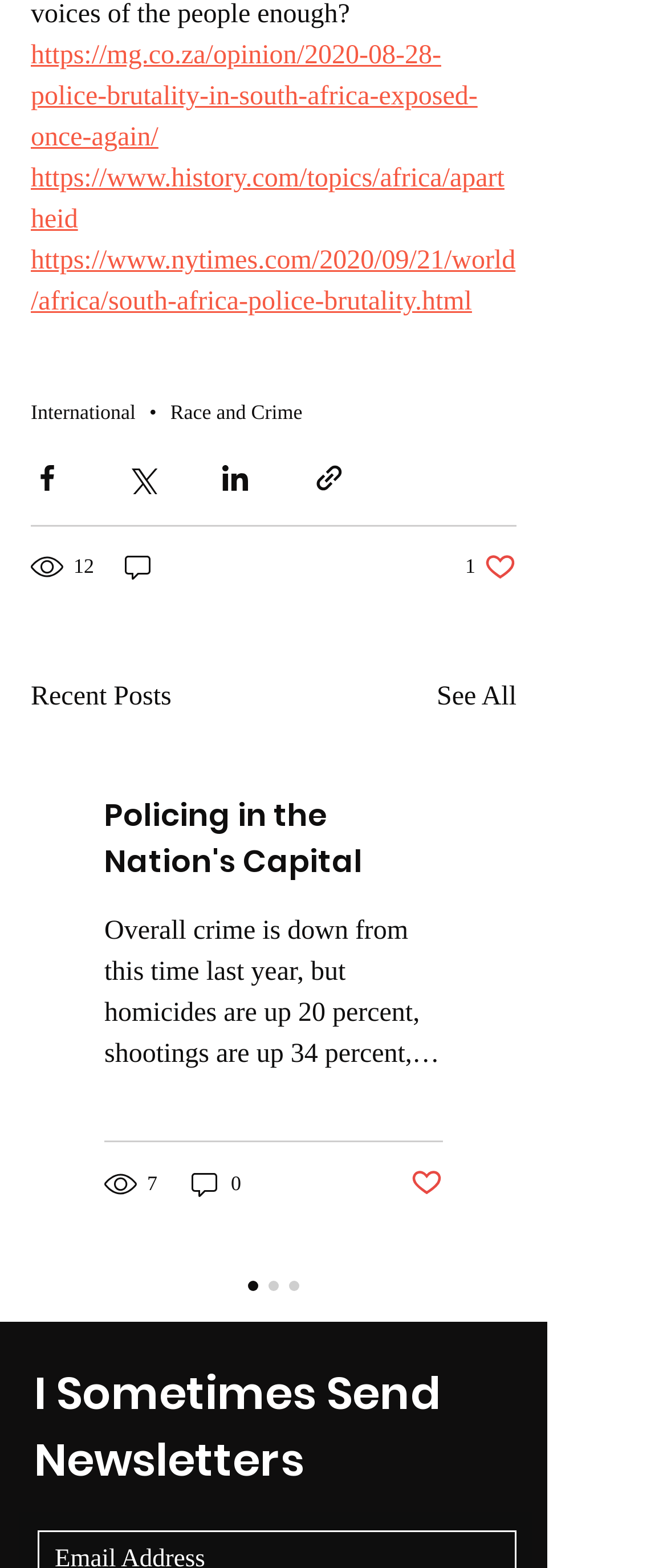How many comments does the first article have?
Craft a detailed and extensive response to the question.

I looked at the article section and found the first article's comment count, which is '0 comments'.